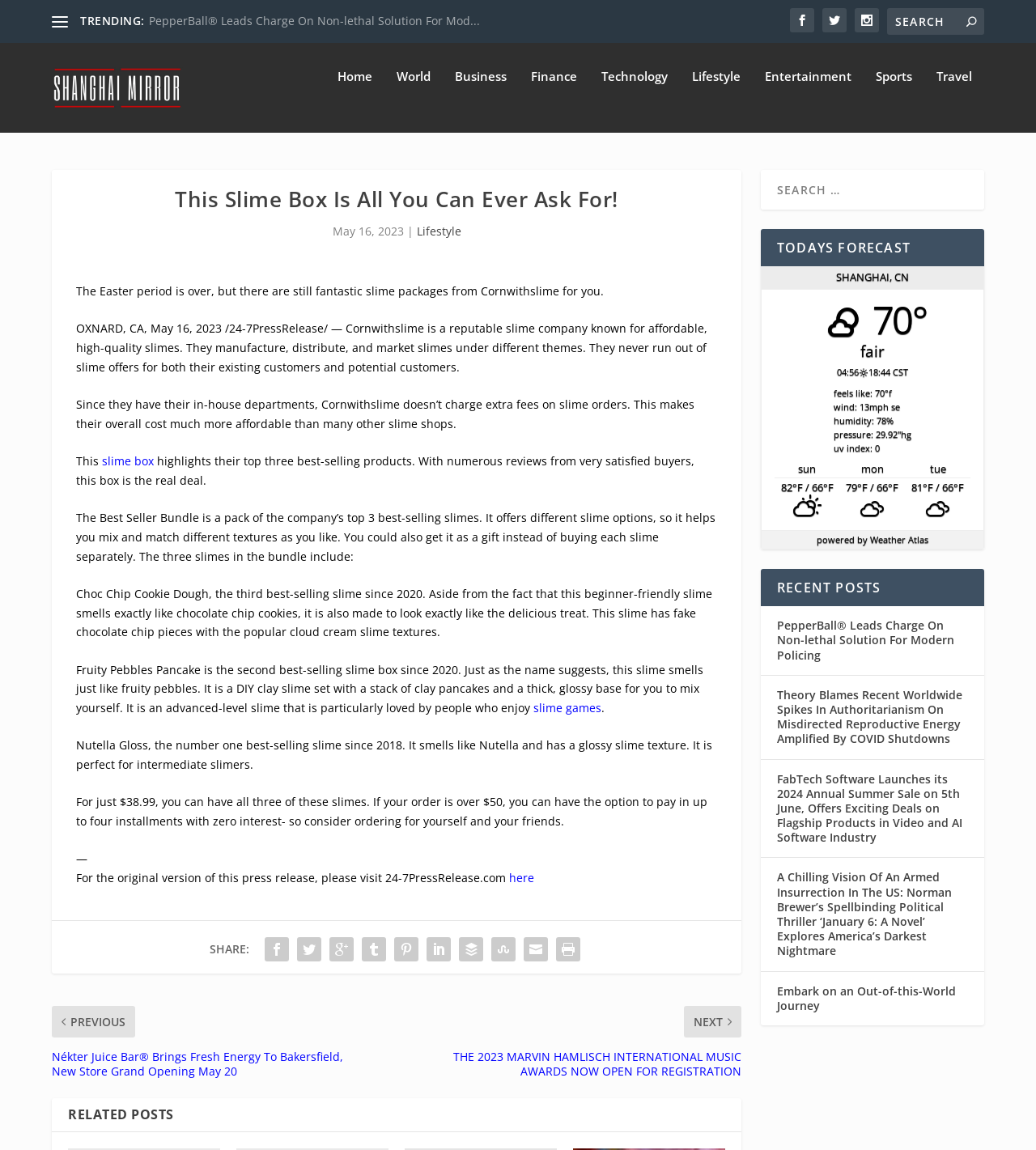Provide a comprehensive caption for the webpage.

This webpage is about a slime box product from Cornwithslime, a reputable slime company. At the top, there is a heading "TRENDING:" followed by a link to an article about non-lethal solutions. On the top-right corner, there are social media icons and a search bar. Below the heading, there are navigation links to different sections of the website, including "Home", "World", "Business", and more.

The main article is about the slime box product, which is a bundle of three best-selling slimes. The article describes each slime in detail, including their textures, smells, and features. There are also links to related articles and a call to action to purchase the product.

On the right side of the page, there is a section displaying the current weather forecast for Shanghai, China, including the temperature, wind speed, humidity, and other details.

At the bottom of the page, there is a section titled "RELATED POSTS" and another search bar. There are also more social media icons and a table displaying the weather forecast for the next few days.

Throughout the page, there are various links, icons, and images, including a logo for Shanghai Mirror, a reputable news source.